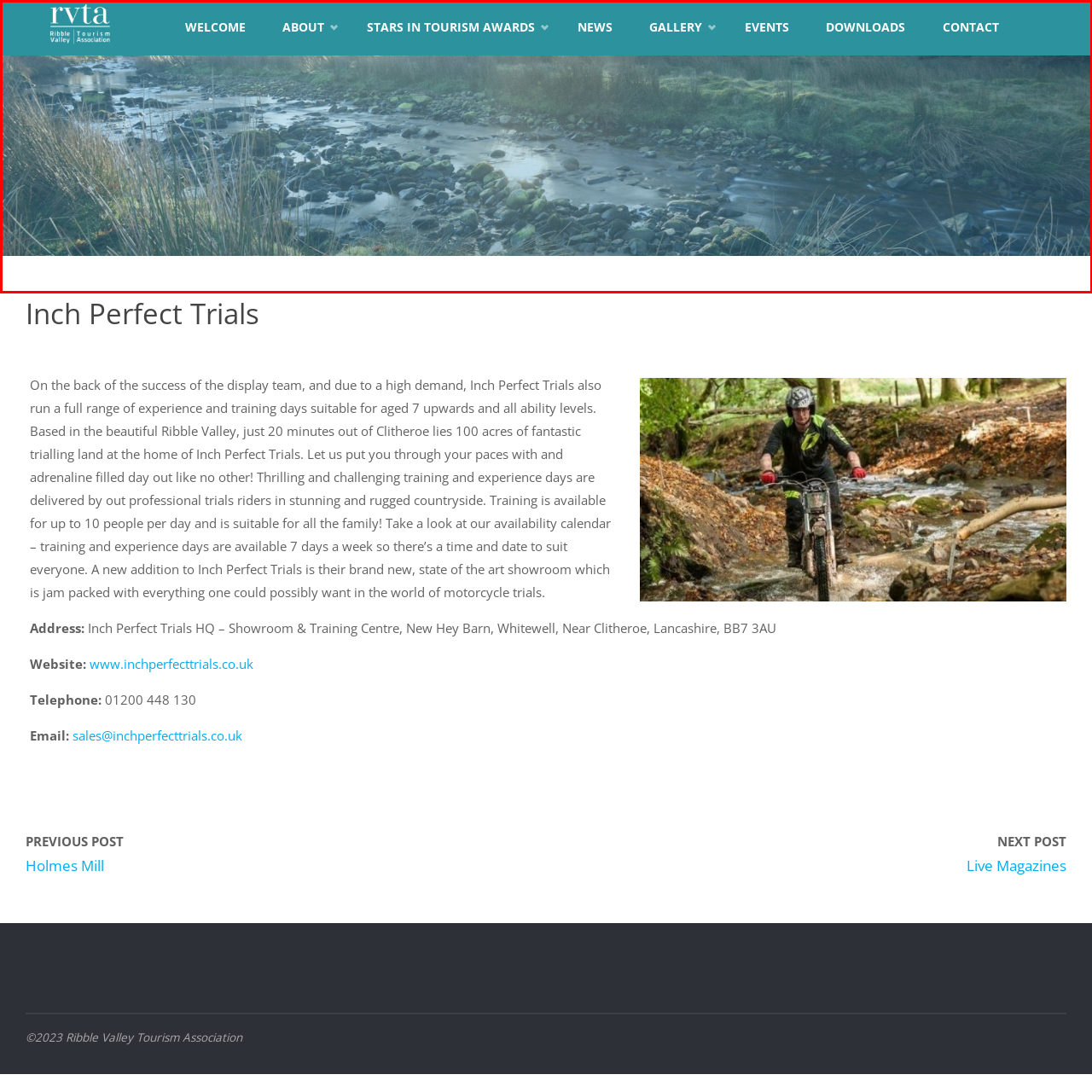Compose a thorough description of the image encased in the red perimeter.

The image showcases a serene natural landscape, likely reflecting the beauty of the Ribble Valley, a picturesque area known for its stunning countryside and vibrant tourism. In this scene, a calm river flows over smooth rocks, surrounded by lush grasses and sparse bushes, creating a tranquil and inviting atmosphere. This image aligns well with the theme of the "Inch Perfect Trials," a versatile training experience located in this scenic region. The backdrop hints at adventure and outdoor exploration, inviting visitors to engage with the landscape while enjoying activities catered to various skill levels. The overall impression is one of peacefulness, beckoning nature enthusiasts and adventure seekers alike to discover what the Ribble Valley has to offer.